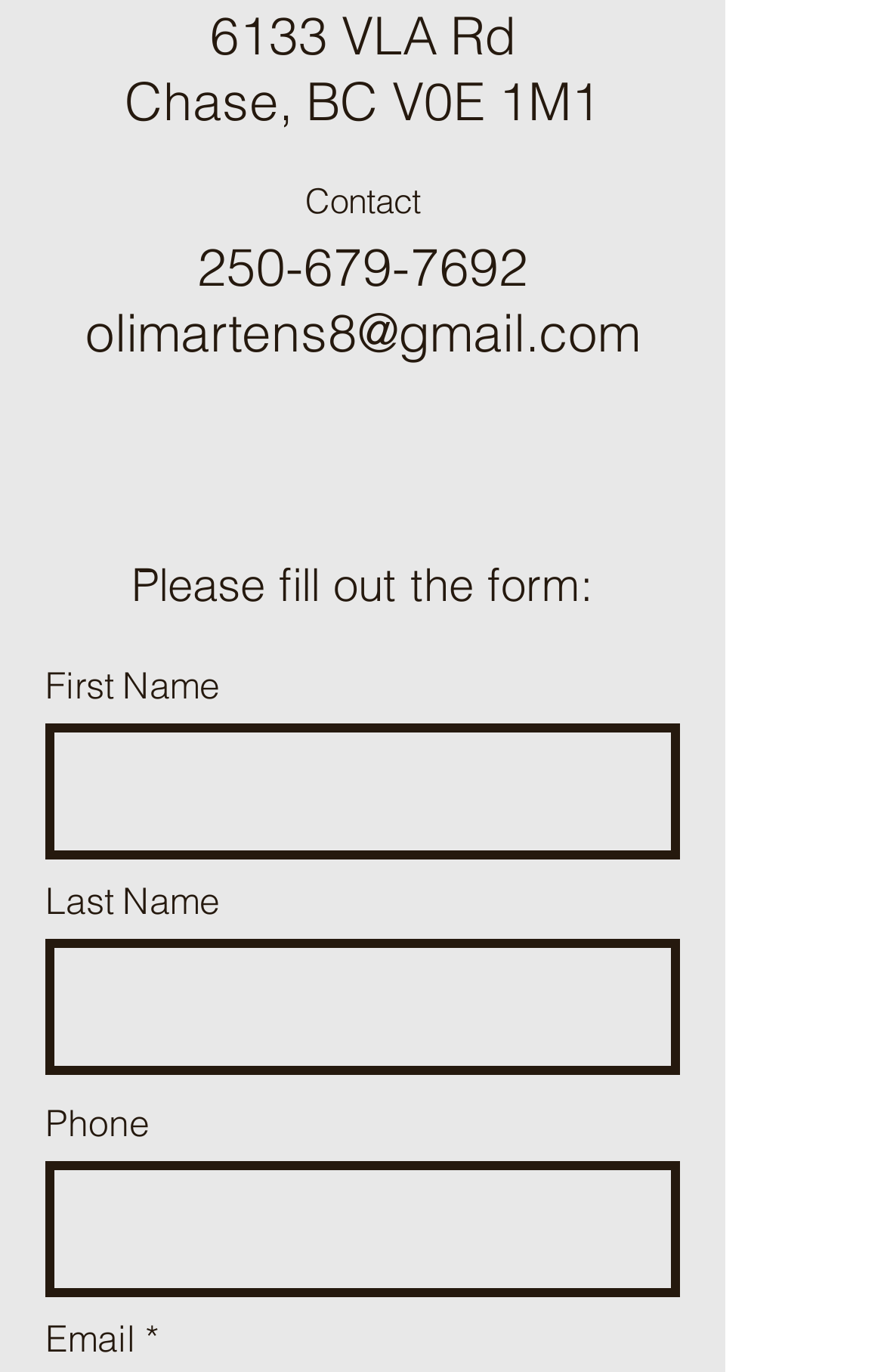Please answer the following question using a single word or phrase: 
What is the address of the contact?

6133 VLA Rd, Chase, BC V0E 1M1